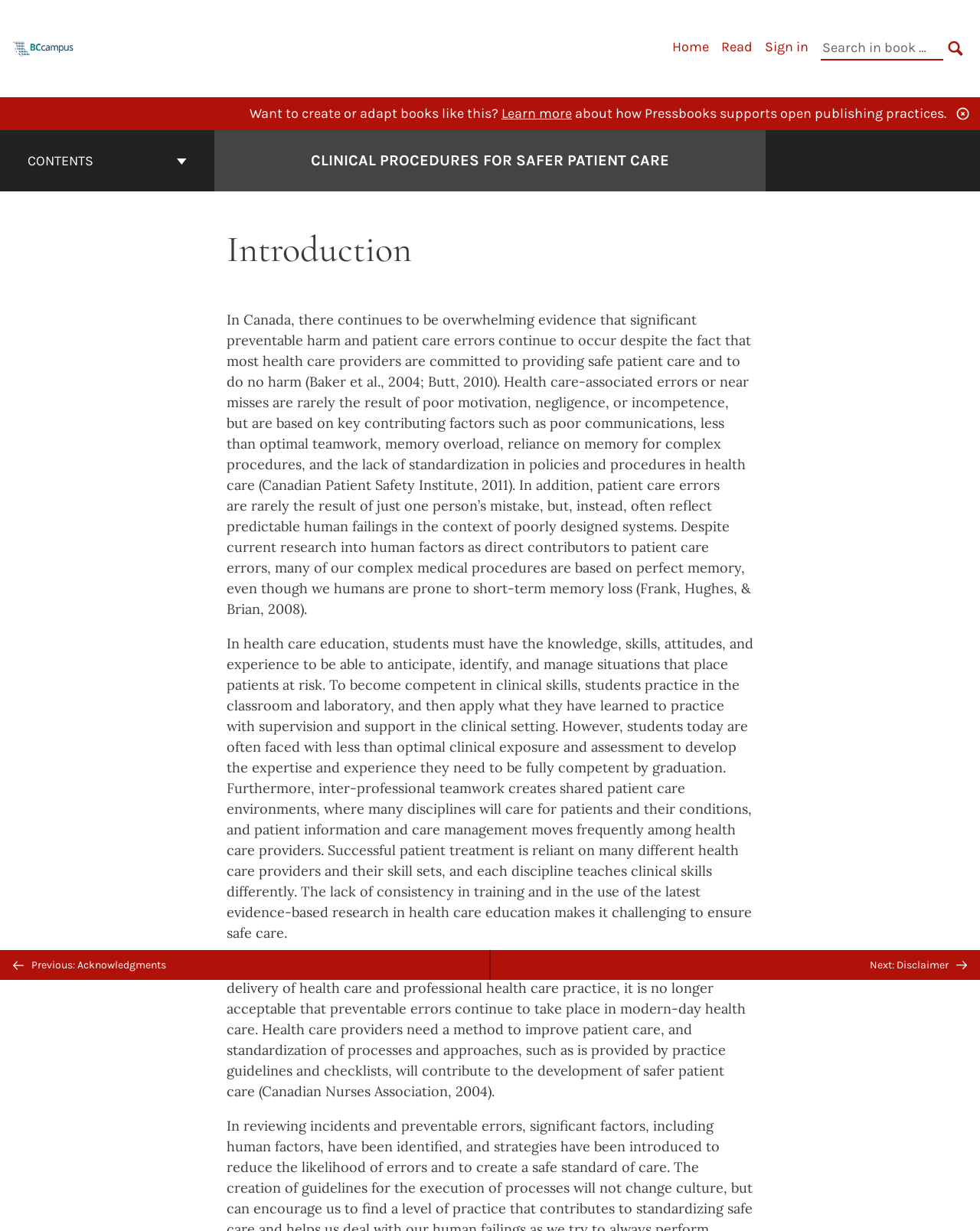What is the topic of the introduction section?
Based on the image, answer the question in a detailed manner.

The introduction section discusses the importance of safe patient care and the factors contributing to patient care errors, such as poor communications, less than optimal teamwork, and memory overload.